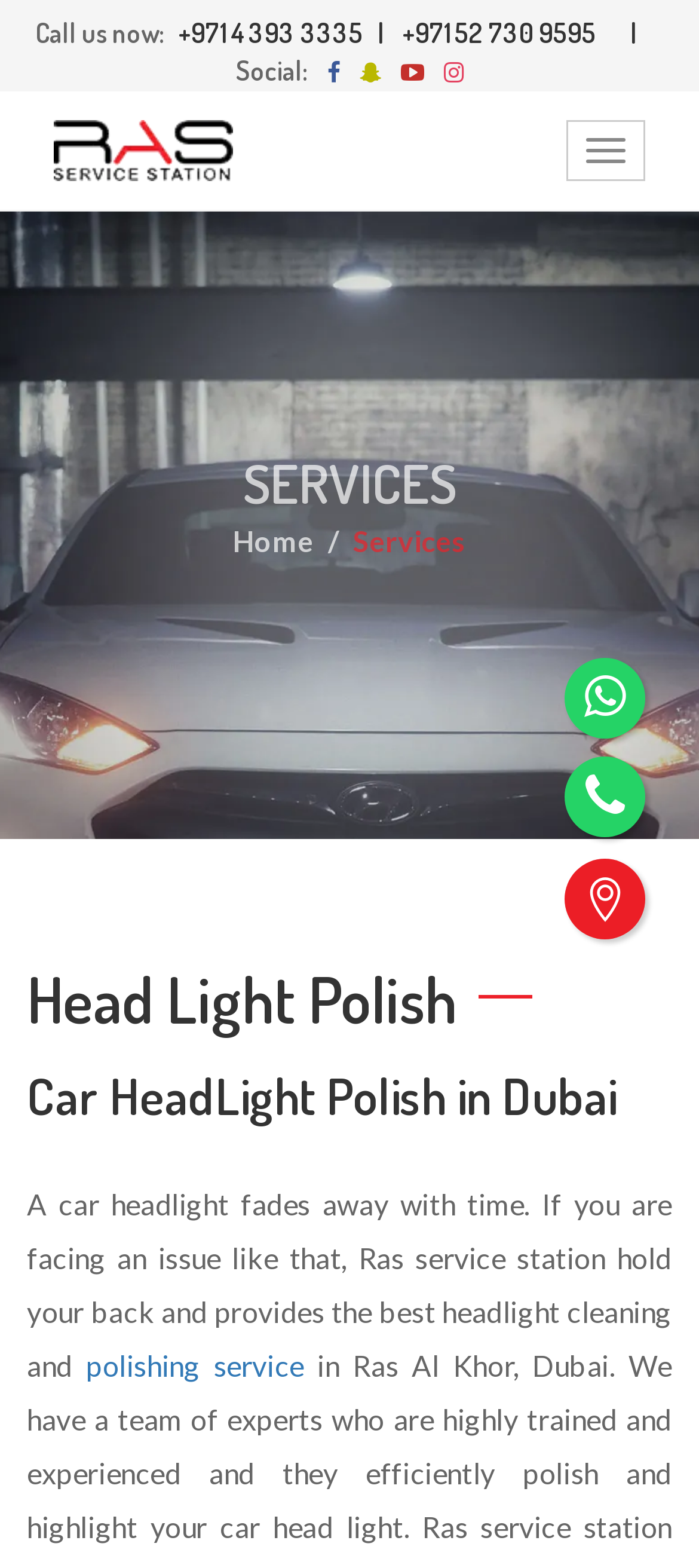Construct a thorough caption encompassing all aspects of the webpage.

This webpage is about car headlight polish services in Dubai. At the top, there are two phone numbers, "Call us now: +971 4 393 3335" and "+971 52 730 9595", separated by a vertical line, and aligned to the left. Next to the phone numbers, there are social media links, including Facebook, Twitter, and Instagram, represented by their respective icons.

Below the phone numbers and social media links, there is a navigation menu with a "Toggle navigation" button on the right. The menu includes a link to "RAS auto care" with a logo image next to it.

The main content of the webpage is divided into sections. The first section has a heading "SERVICES" in the middle. Below it, there are links to "Home" and "Services" separated by a slash.

The next section has a heading "Head Light Polish" and a subheading "Car HeadLight Polish in Dubai". Below the headings, there is a paragraph of text describing the issue of car headlight fading and how Ras service station provides the best headlight cleaning and polishing service. The text includes a link to "polishing service".

On the right side of the webpage, there are four icons, which are likely links to other services or features, including a map pin, a clock, a phone, and a briefcase.

Overall, the webpage has a simple and clean layout, with clear headings and concise text, making it easy to navigate and understand the services offered.